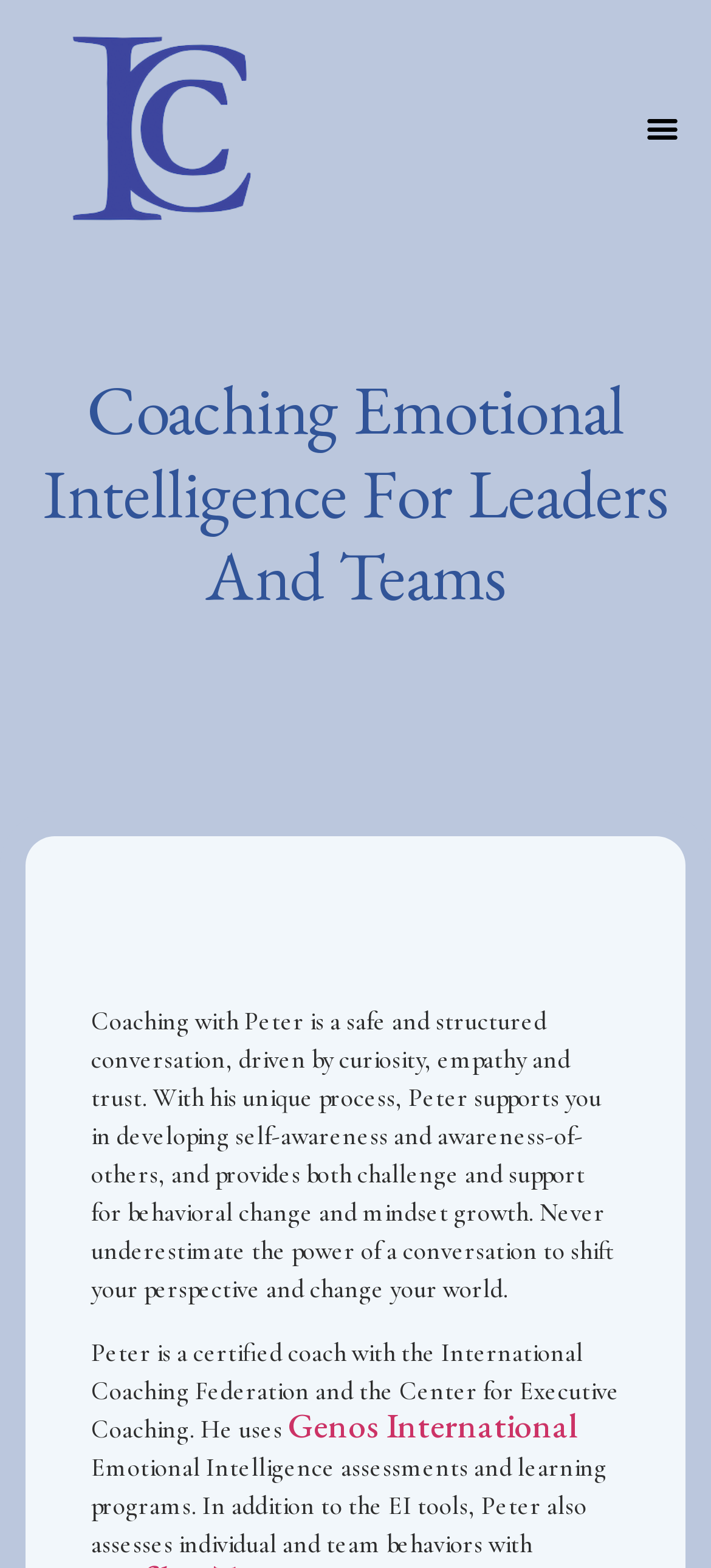Provide the bounding box coordinates in the format (top-left x, top-left y, bottom-right x, bottom-right y). All values are floating point numbers between 0 and 1. Determine the bounding box coordinate of the UI element described as: Genos International

[0.405, 0.895, 0.815, 0.924]